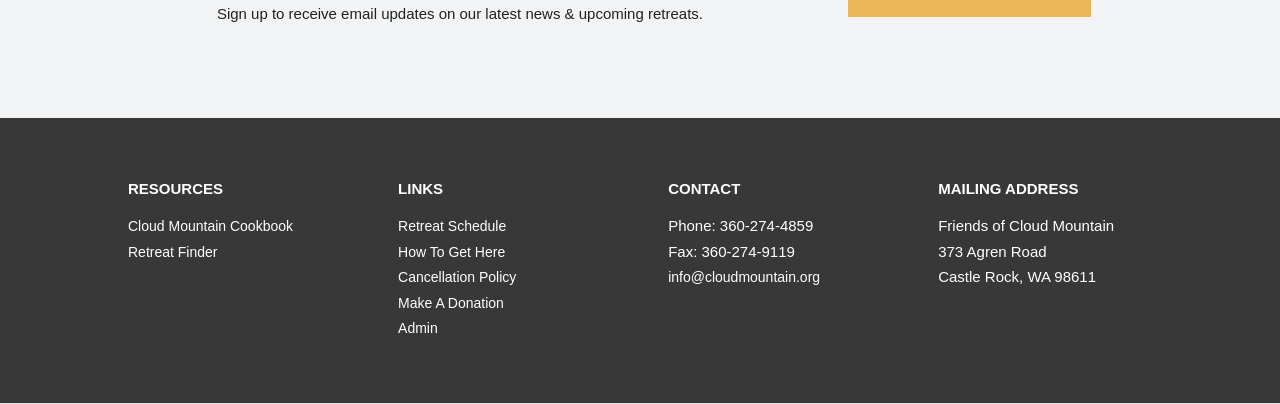Predict the bounding box coordinates for the UI element described as: "Make A Donation". The coordinates should be four float numbers between 0 and 1, presented as [left, top, right, bottom].

[0.311, 0.729, 0.394, 0.769]